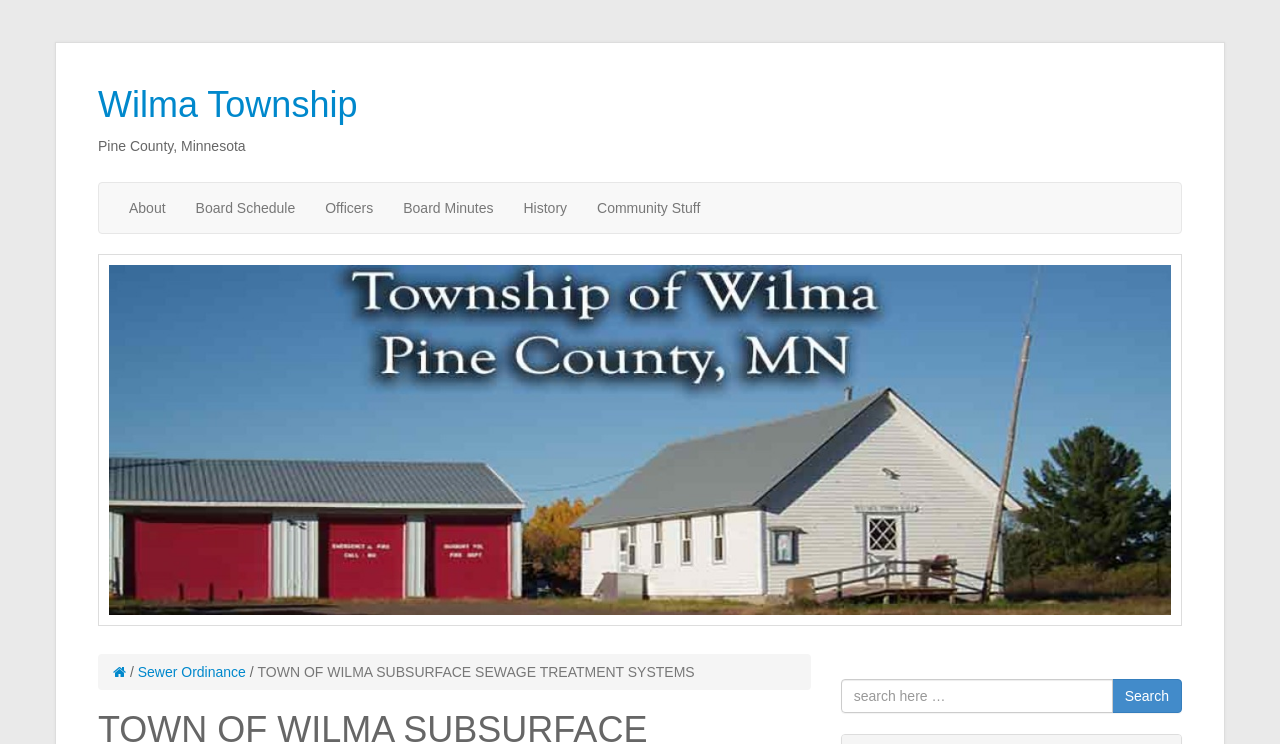Pinpoint the bounding box coordinates of the clickable area needed to execute the instruction: "View the 2018 Trailshead Schedule". The coordinates should be specified as four float numbers between 0 and 1, i.e., [left, top, right, bottom].

None